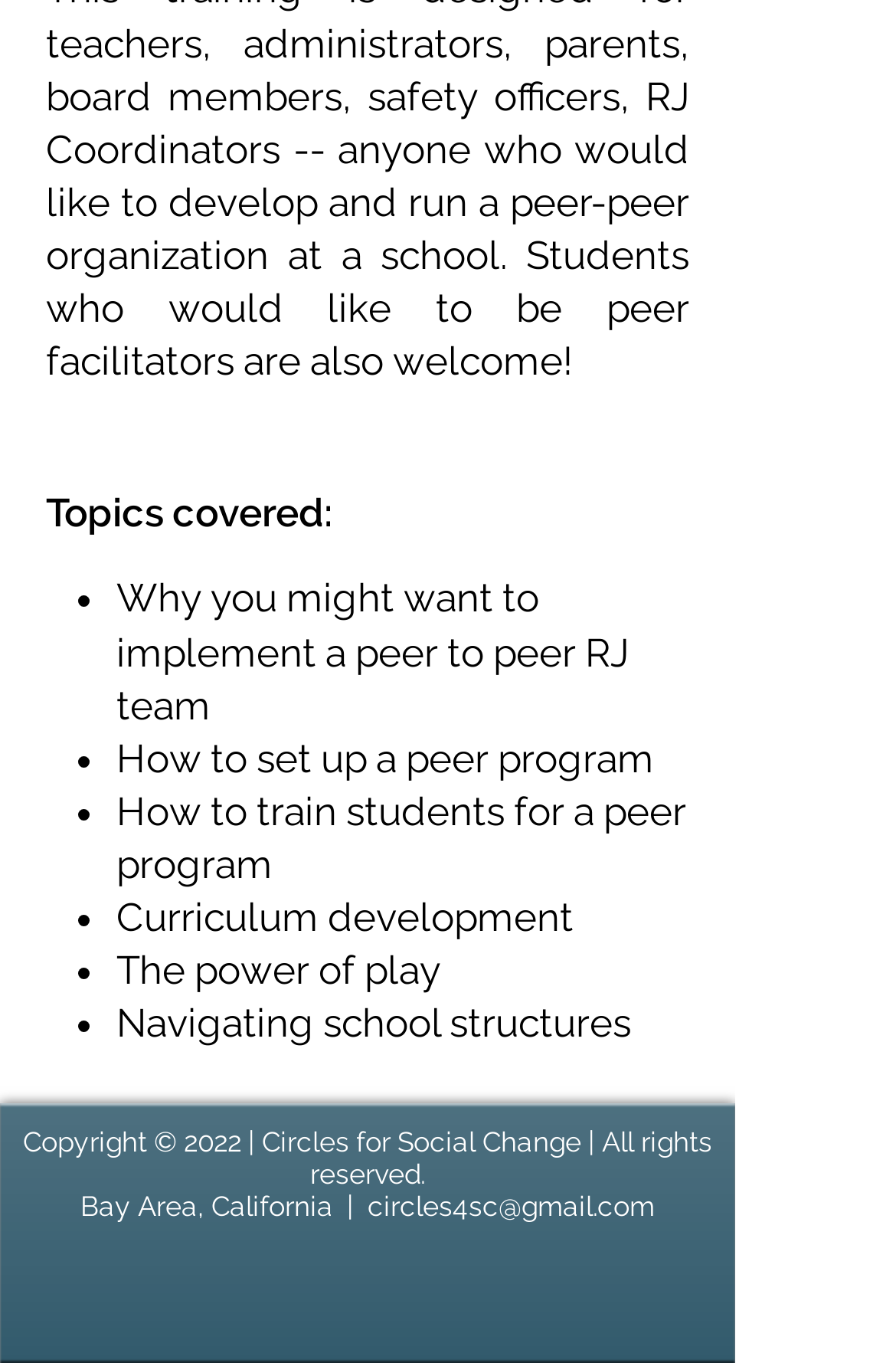What is the name of the organization?
Carefully analyze the image and provide a thorough answer to the question.

The name of the organization is mentioned in the footer of the webpage as 'Circles for Social Change |'.